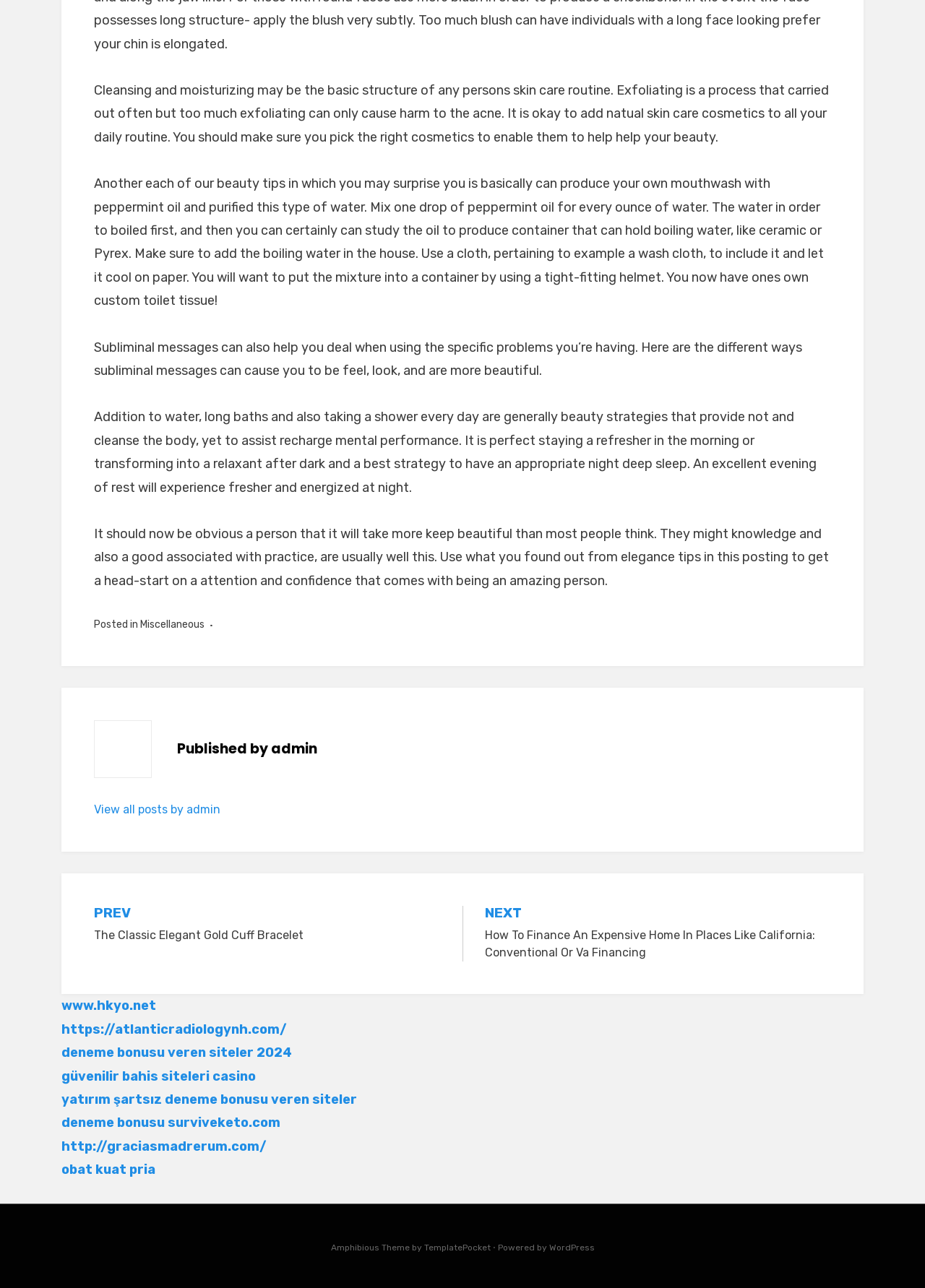Bounding box coordinates must be specified in the format (top-left x, top-left y, bottom-right x, bottom-right y). All values should be floating point numbers between 0 and 1. What are the bounding box coordinates of the UI element described as: http://graciasmadrerum.com/

[0.066, 0.884, 0.288, 0.896]